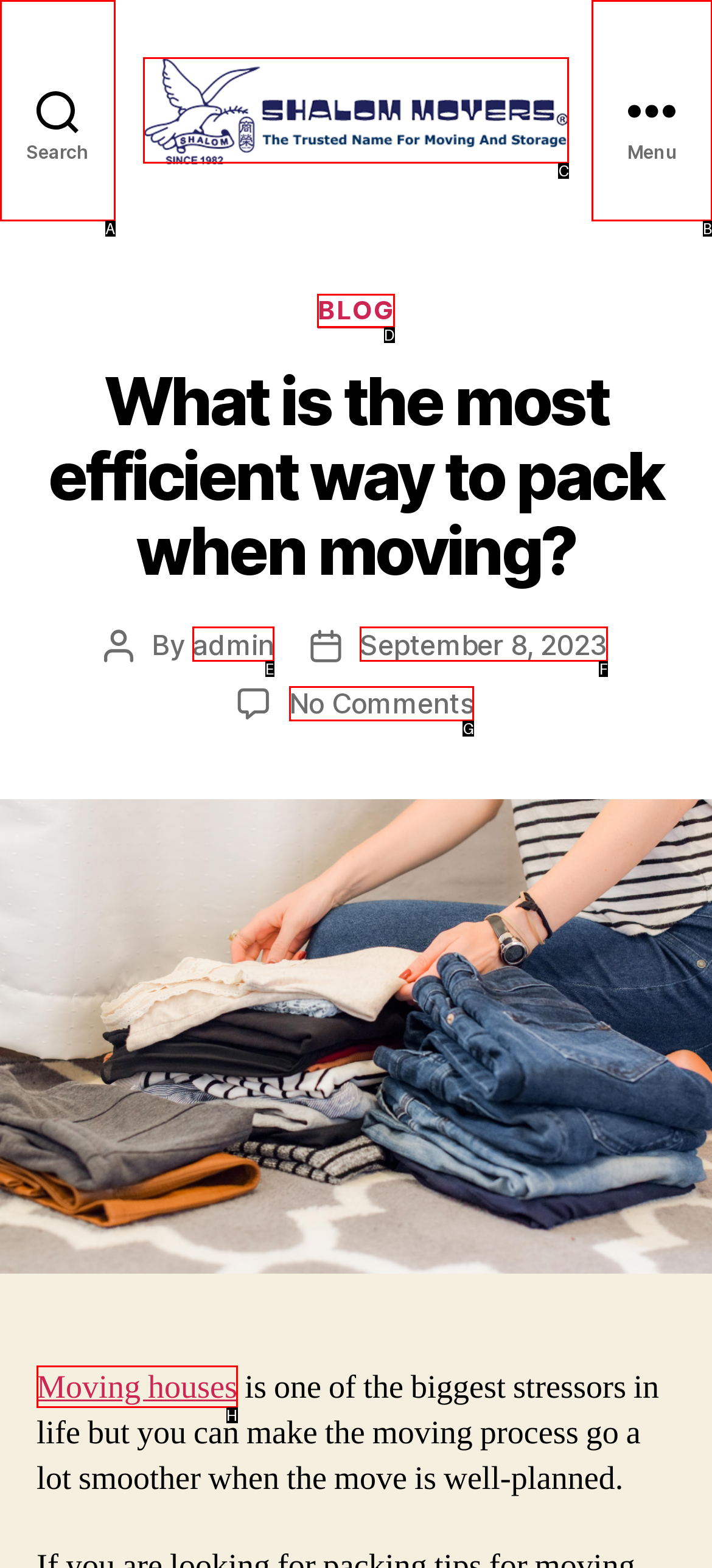Select the correct UI element to complete the task: Open the menu
Please provide the letter of the chosen option.

B